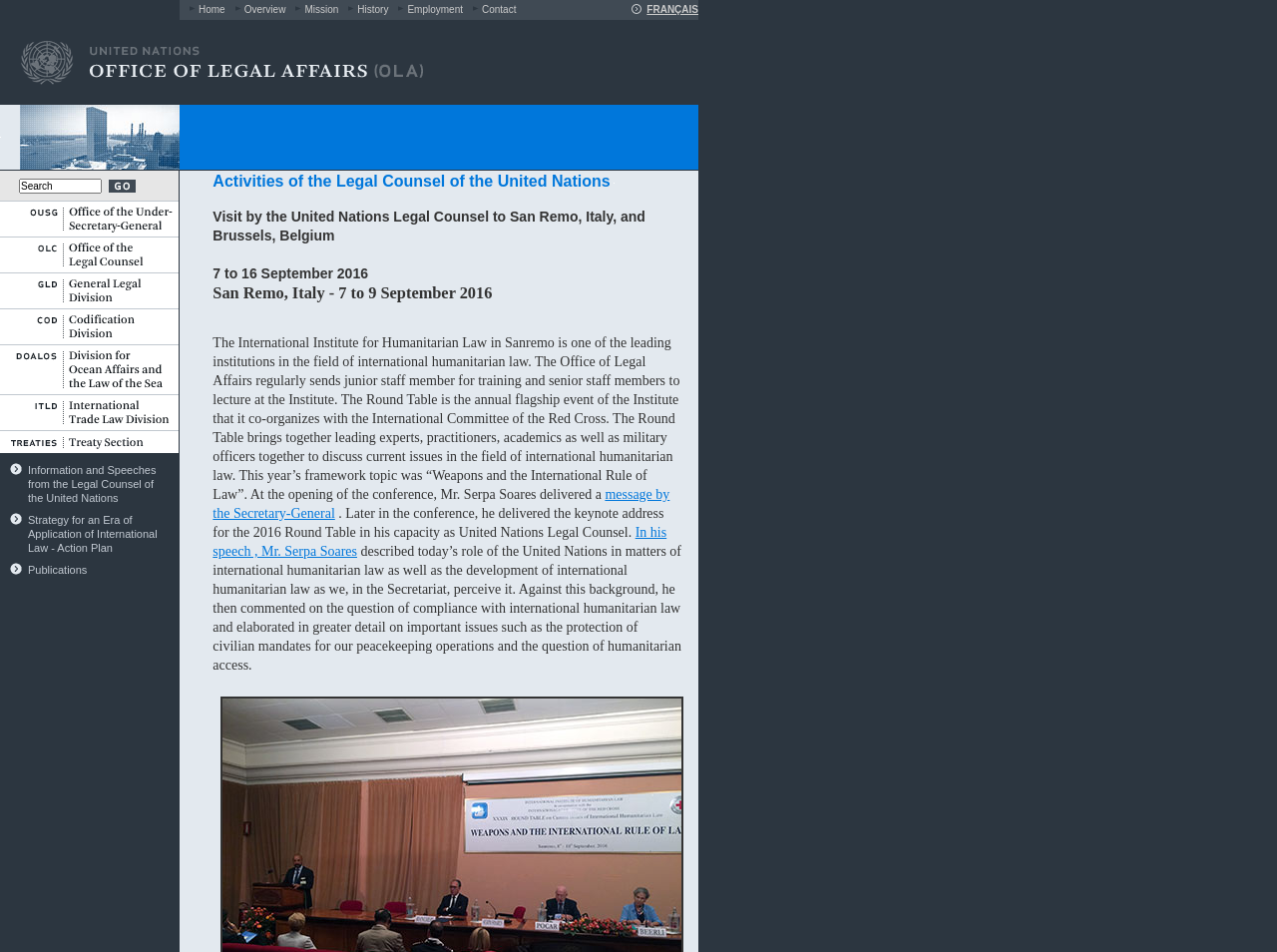Bounding box coordinates should be provided in the format (top-left x, top-left y, bottom-right x, bottom-right y) with all values between 0 and 1. Identify the bounding box for this UI element: g1 practice test

None